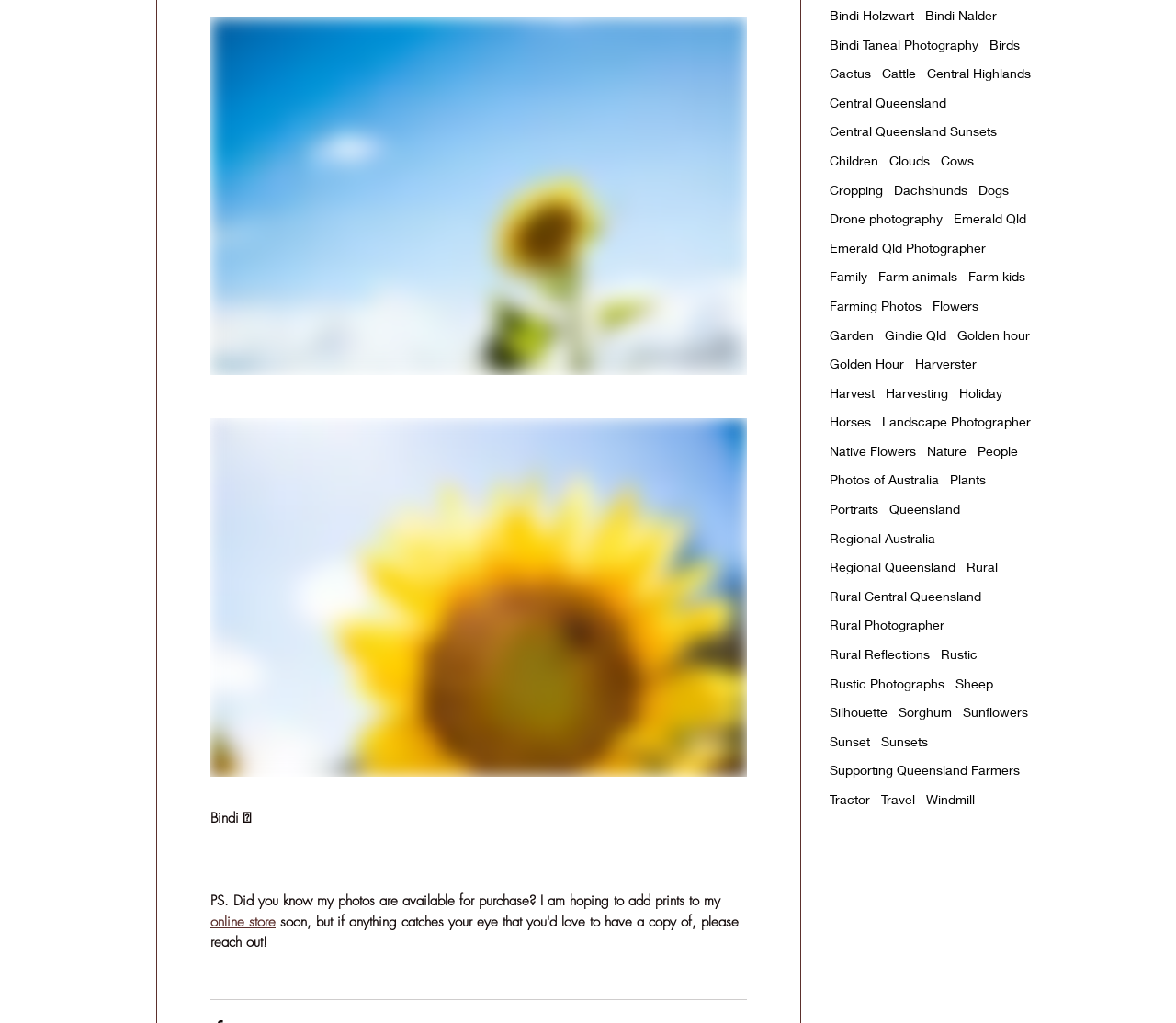Provide a short answer using a single word or phrase for the following question: 
What is the photographer's name?

Bindi